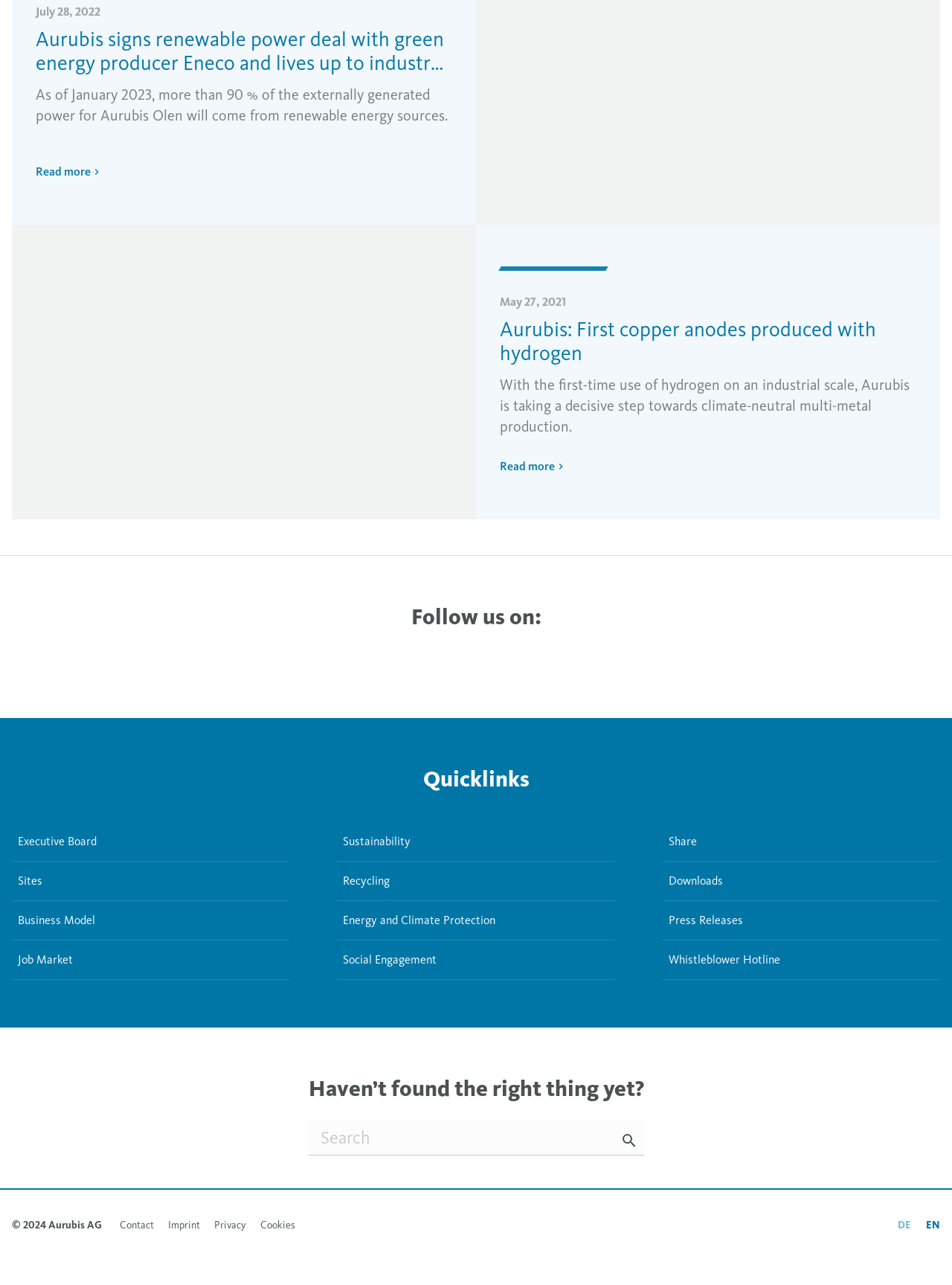Provide your answer in one word or a succinct phrase for the question: 
What is the language that can be switched to at the bottom right of the page?

DE, EN